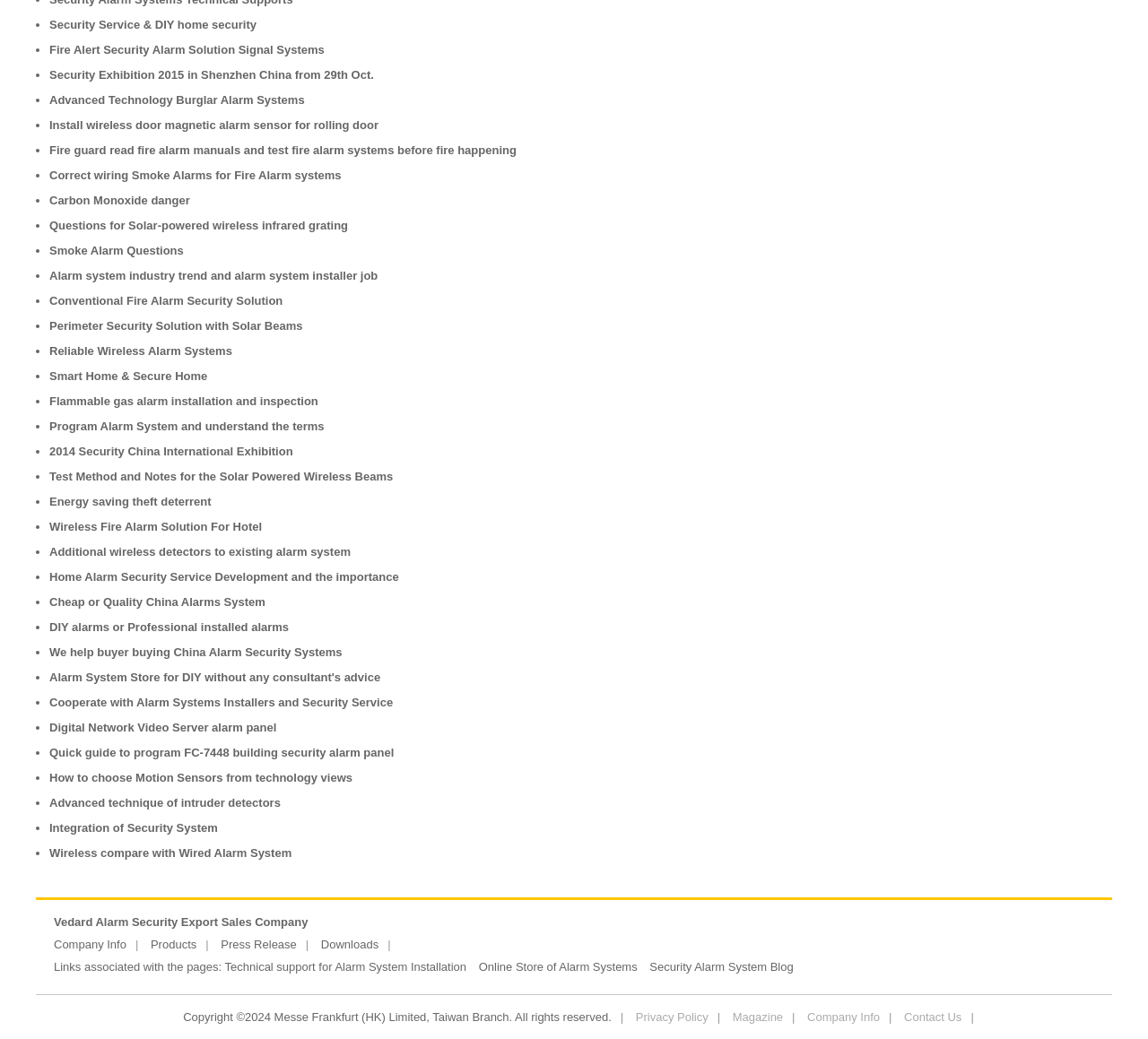Specify the bounding box coordinates of the area that needs to be clicked to achieve the following instruction: "Click on Security Service & DIY home security".

[0.043, 0.017, 0.223, 0.03]